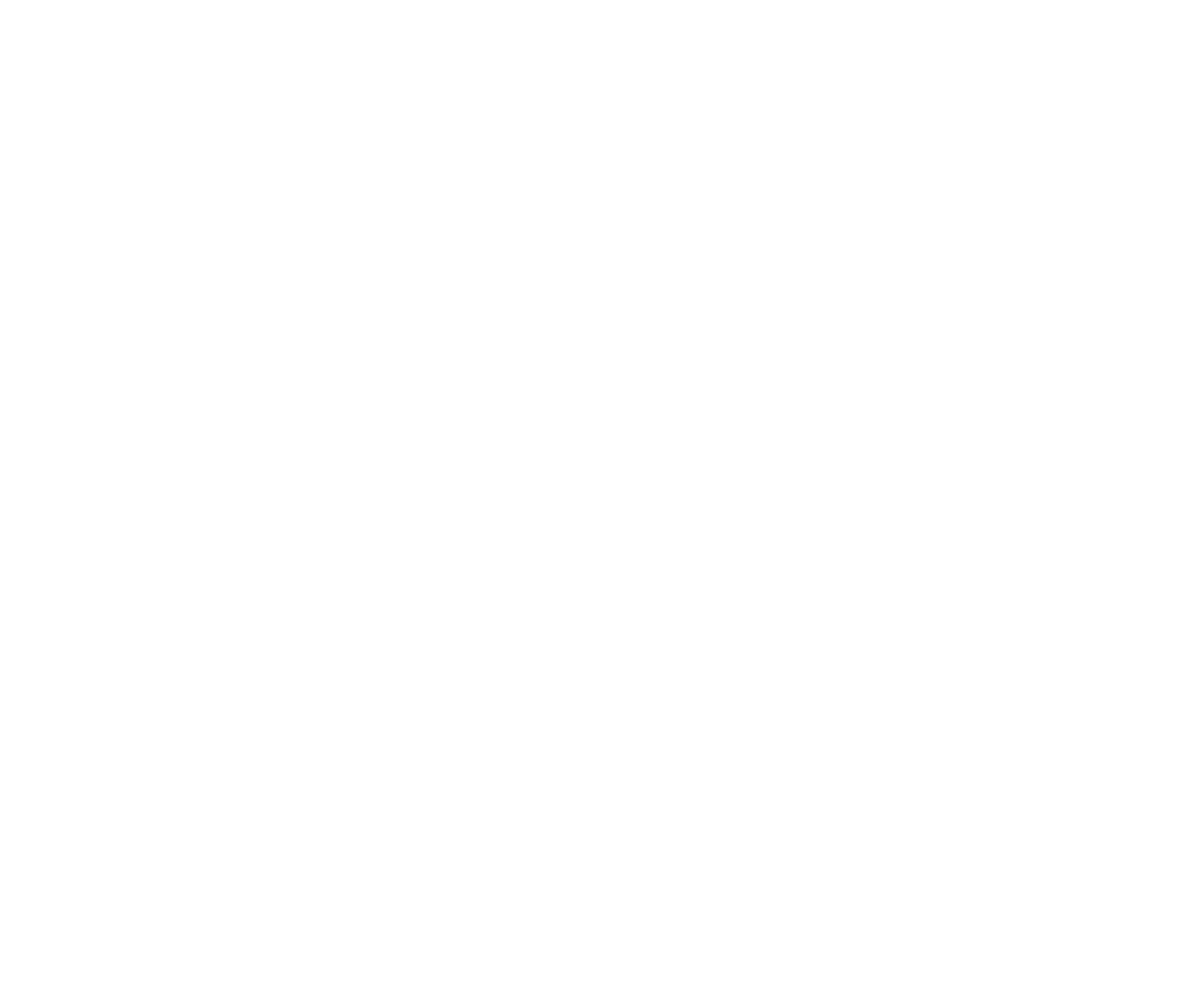Can you show the bounding box coordinates of the region to click on to complete the task described in the instruction: "View the UK Modern Slavery Act Statement - 2023"?

[0.34, 0.073, 0.649, 0.1]